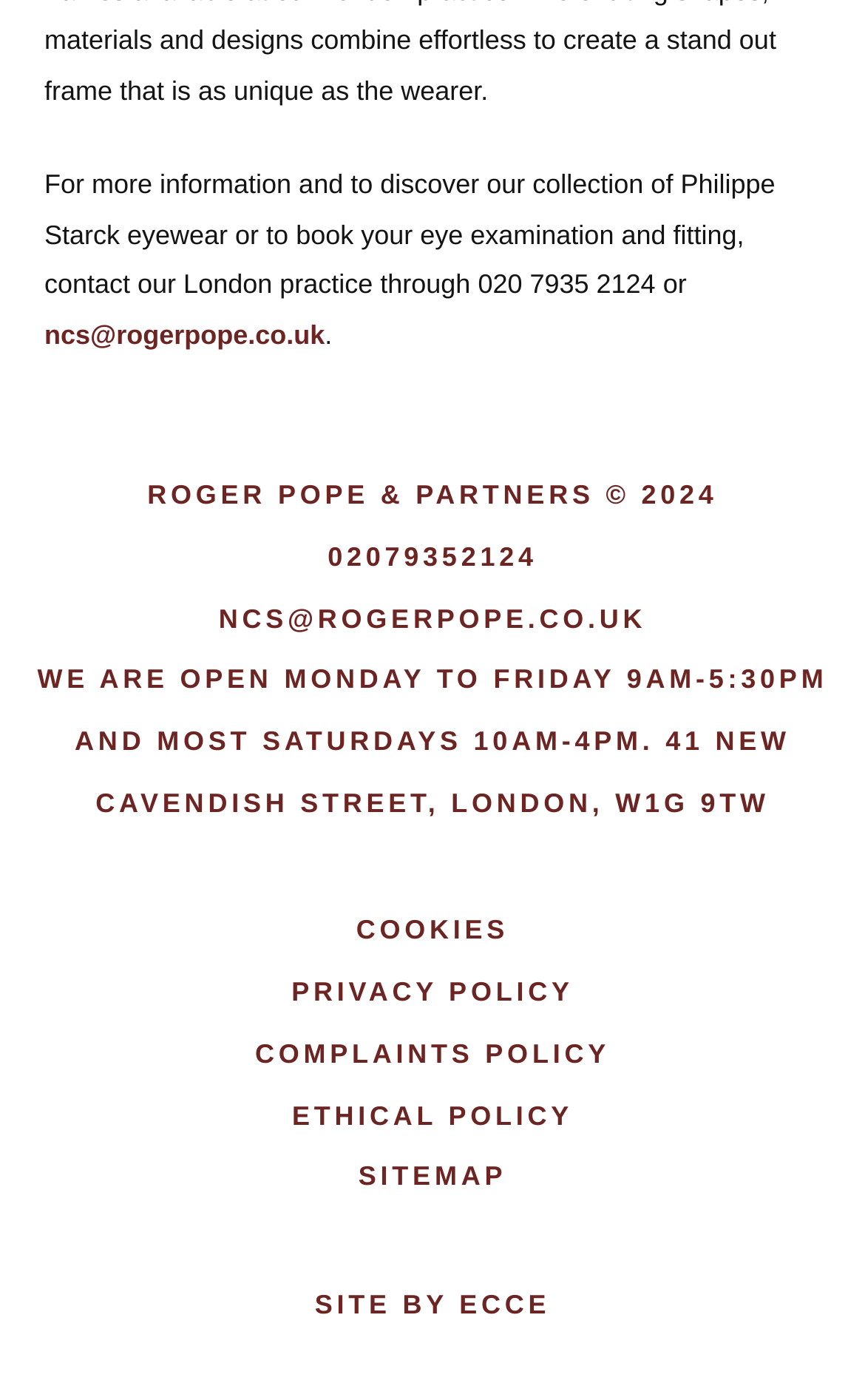Identify the bounding box coordinates of the section to be clicked to complete the task described by the following instruction: "go to the SITEMAP". The coordinates should be four float numbers between 0 and 1, formatted as [left, top, right, bottom].

[0.0, 0.82, 1.0, 0.864]